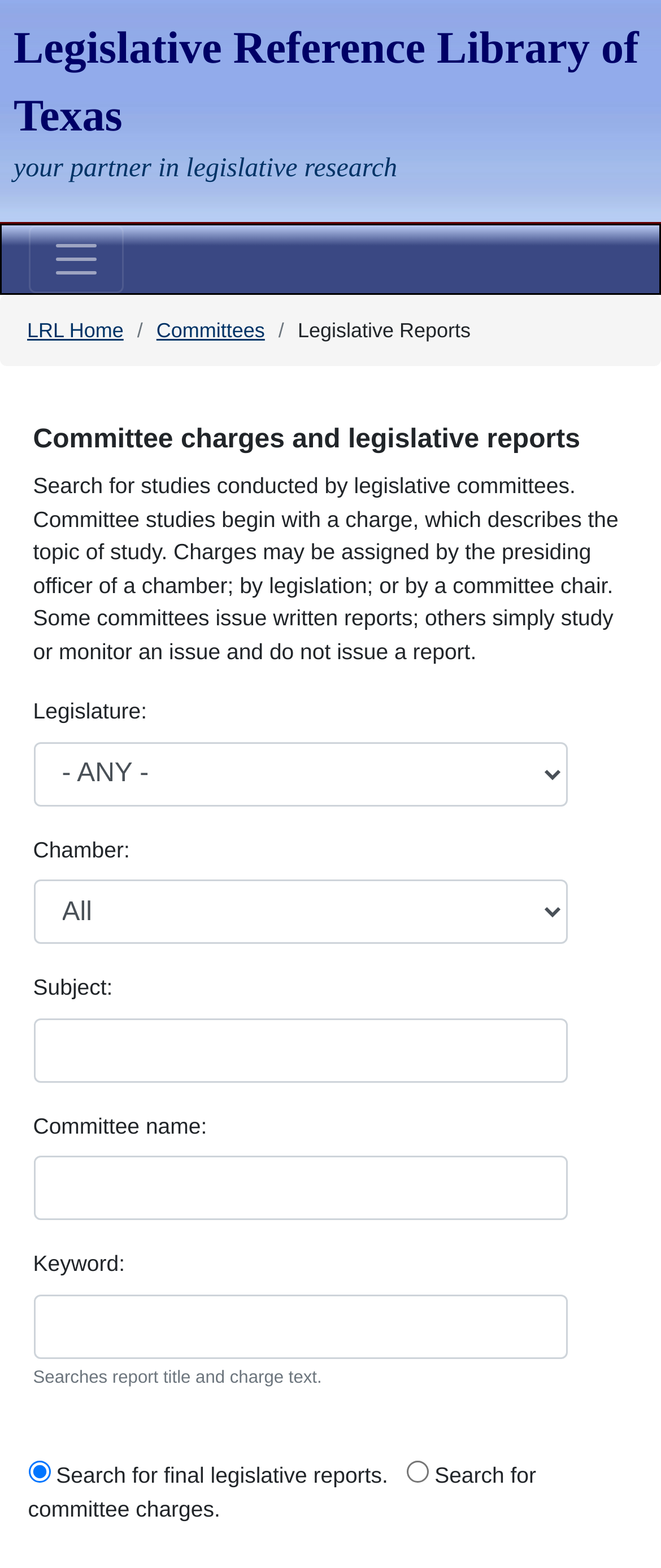Construct a comprehensive caption that outlines the webpage's structure and content.

The webpage is the Legislative Reference Library, which provides access to legislative reports and committee information. At the top, there is a link to the Legislative Reference Library of Texas, followed by a "Skip to main content" link and a "Toggle navigation" button. 

Below these elements, a navigation breadcrumb trail is displayed, showing the path "LRL Home" > "Committees" > "Legislative Reports". 

The main content area is headed by a title "Committee charges and legislative reports", which is followed by a descriptive paragraph explaining the purpose of the page. This paragraph is located near the top of the page, spanning almost the entire width.

Below the paragraph, there are several form elements, including dropdown menus for selecting the legislature and chamber, as well as text boxes for searching by subject, committee name, and keyword. The keyword text box has a descriptive text "Searches report title and charge text." located below it.

At the bottom of the form, there is a "Search filters" group, which contains two radio buttons: "Find final committees reports" and "Find charges". The first radio button is selected by default.